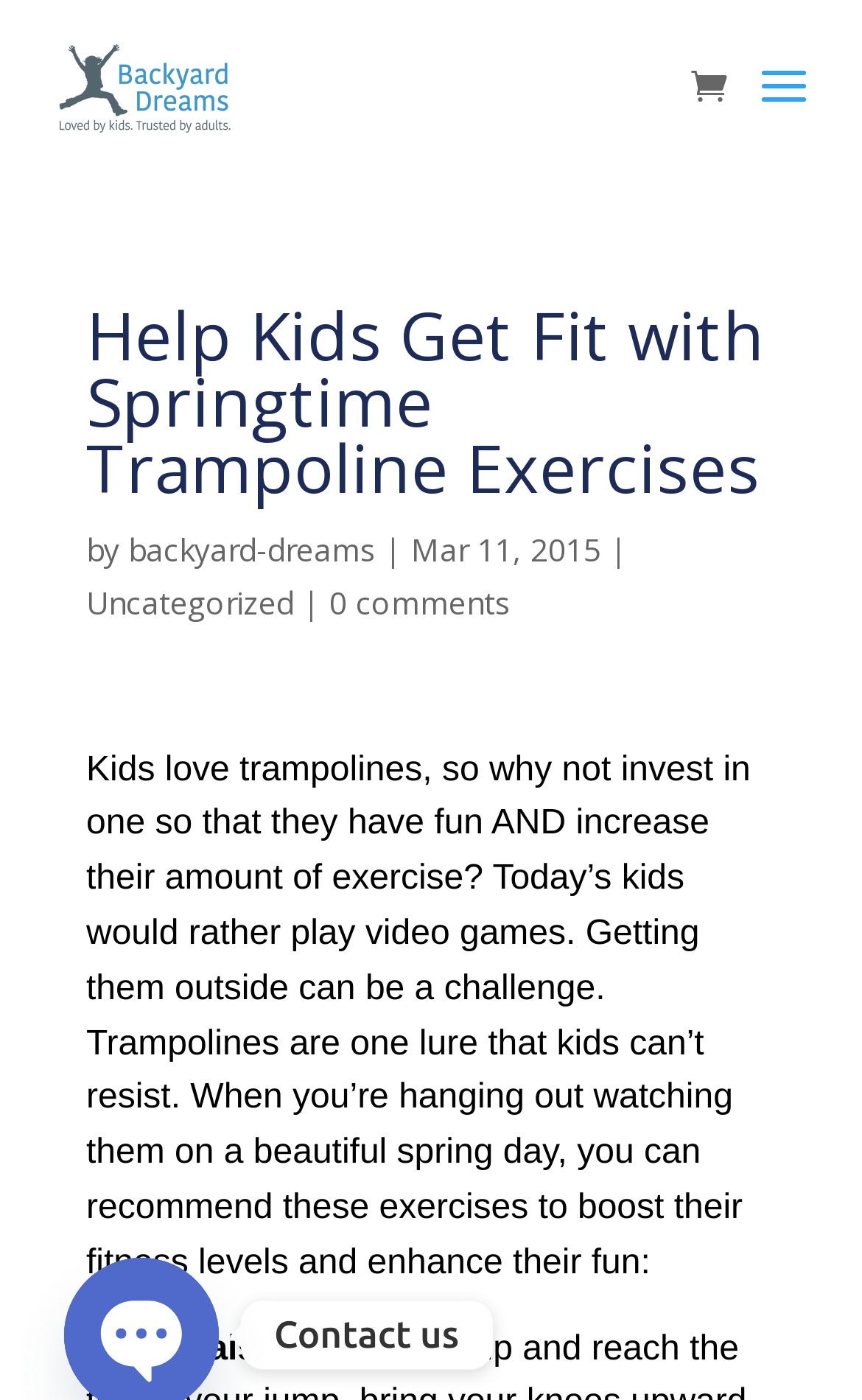Give a one-word or short phrase answer to the question: 
What is the category of the article?

Uncategorized